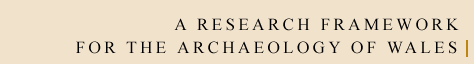Please answer the following query using a single word or phrase: 
What type of evidence is emphasized in the framework?

Environmental evidence